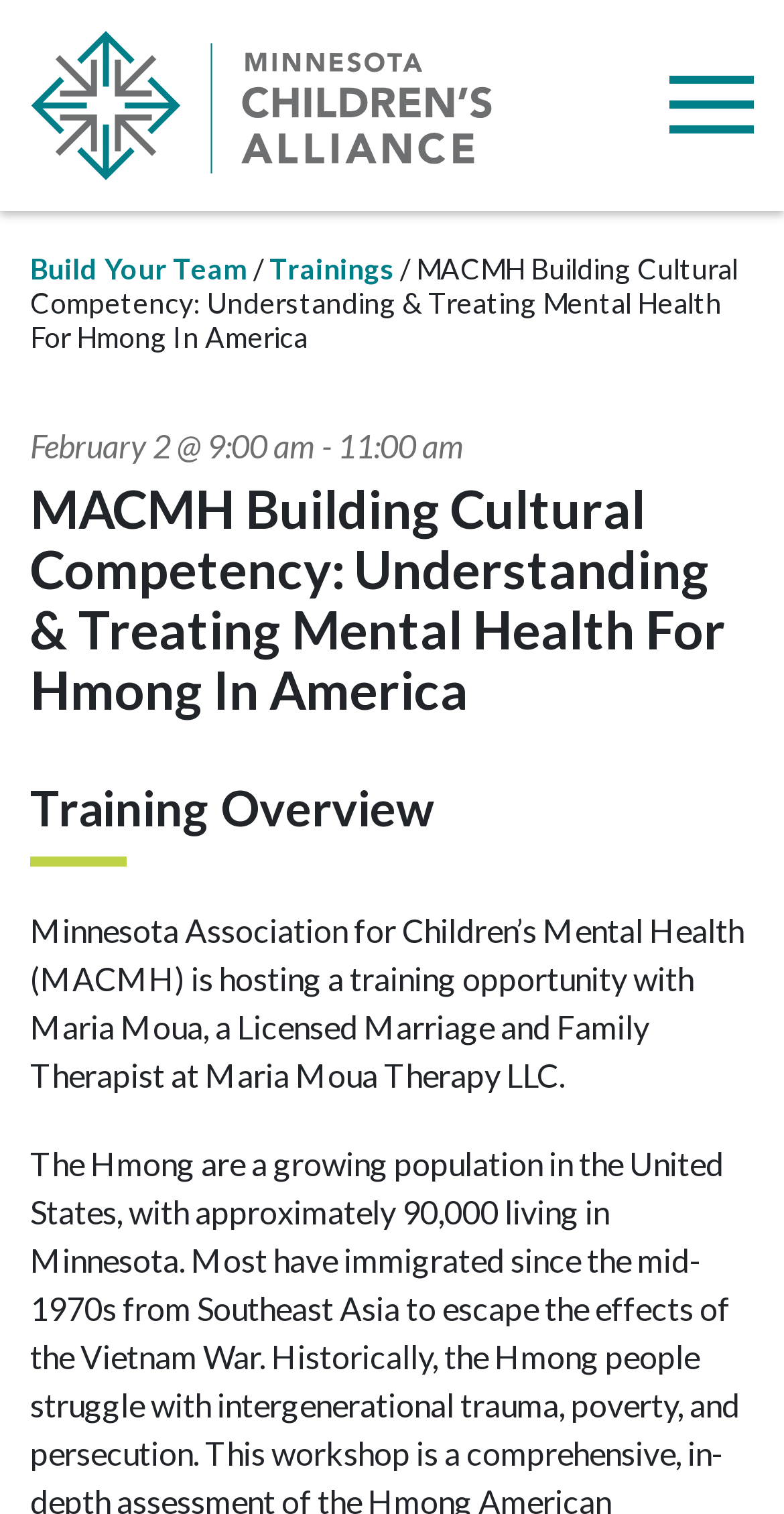Who is the trainer for this event?
Using the image provided, answer with just one word or phrase.

Maria Moua